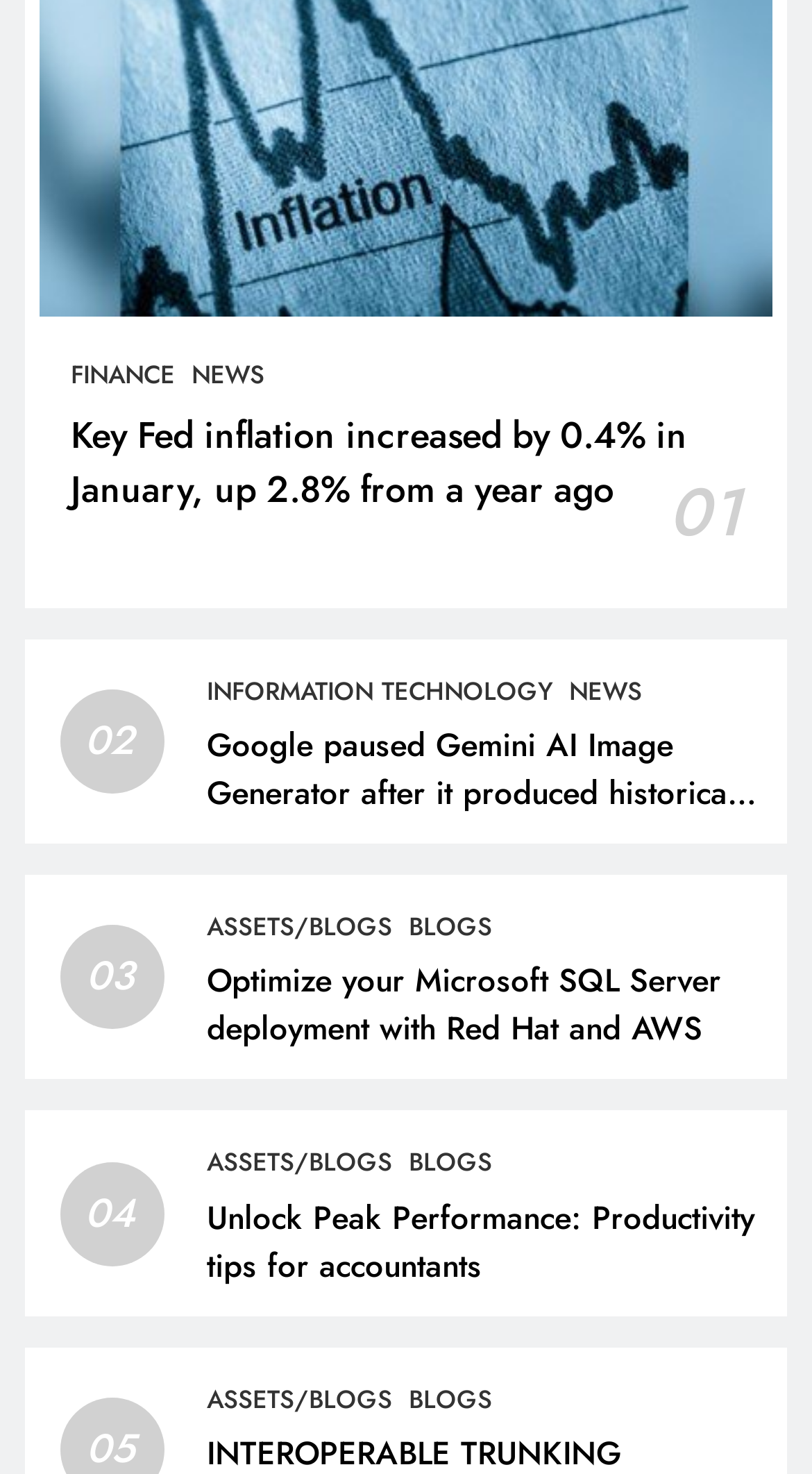Respond to the question below with a single word or phrase:
What is the category of the blog about Microsoft SQL Server deployment?

ASSETS/BLOGS